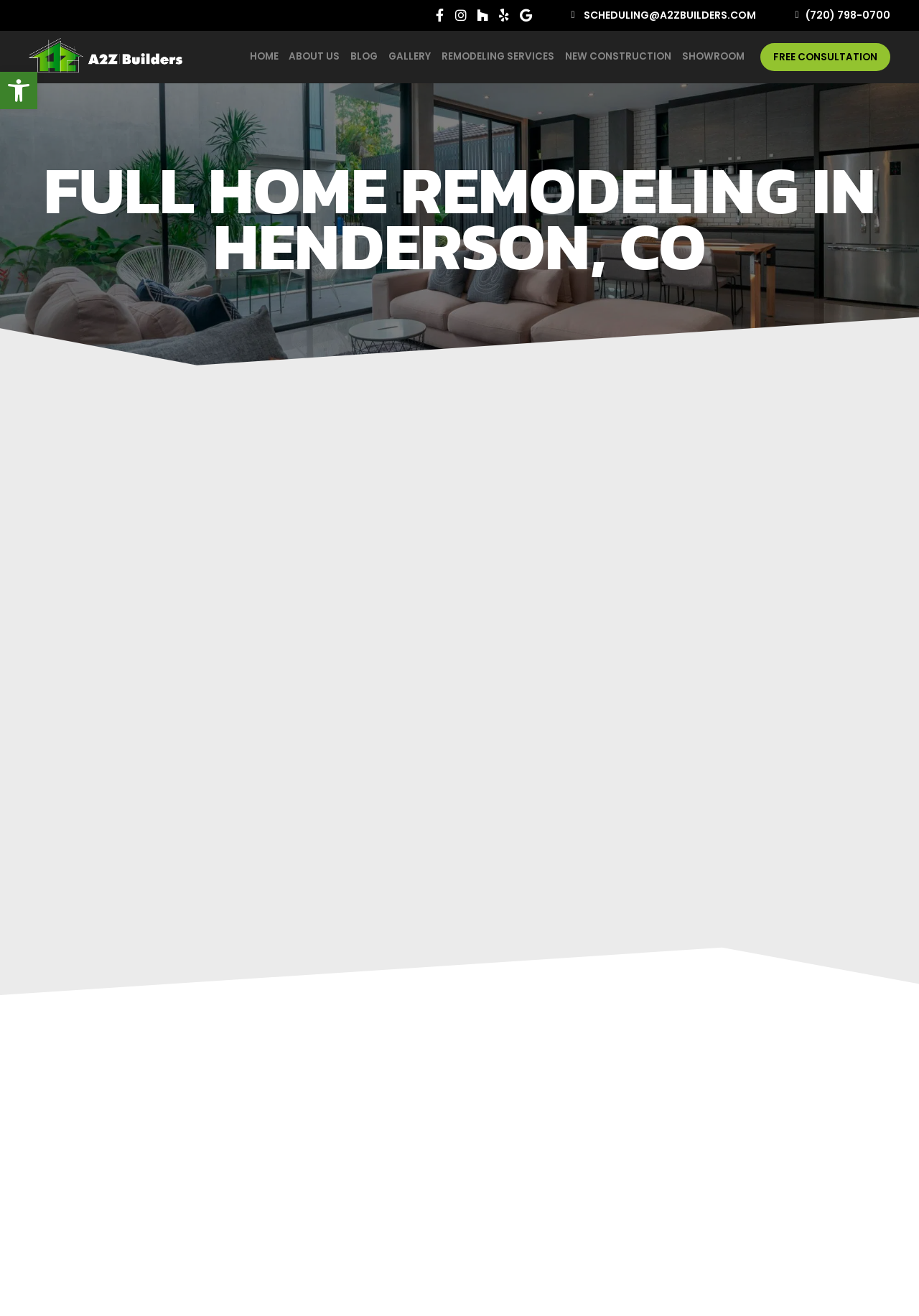Please pinpoint the bounding box coordinates for the region I should click to adhere to this instruction: "Subscribe to the Gluten-Free Prairie Newsletter".

None